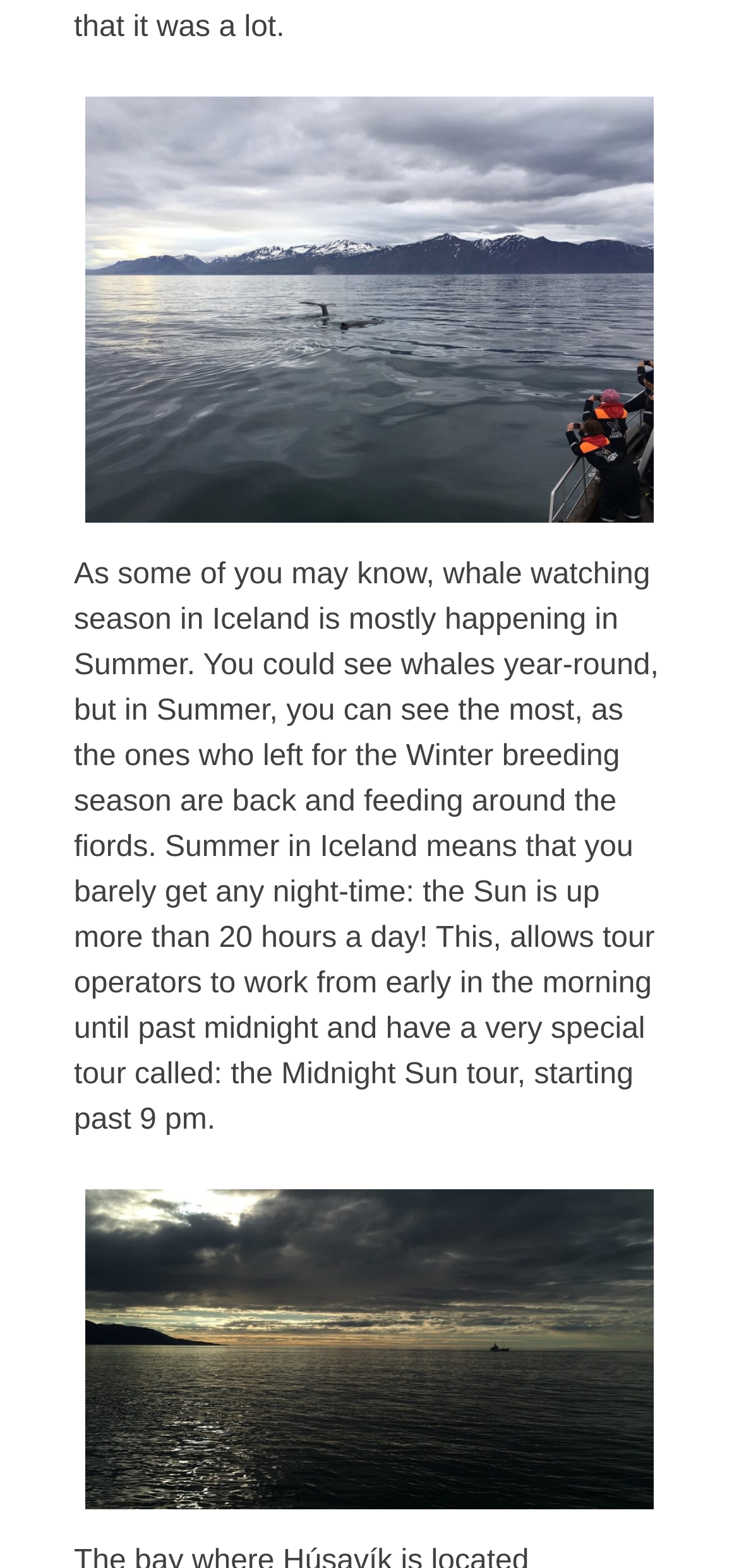Identify the coordinates of the bounding box for the element that must be clicked to accomplish the instruction: "Check out the experiences of AZORES".

[0.123, 0.08, 0.313, 0.104]